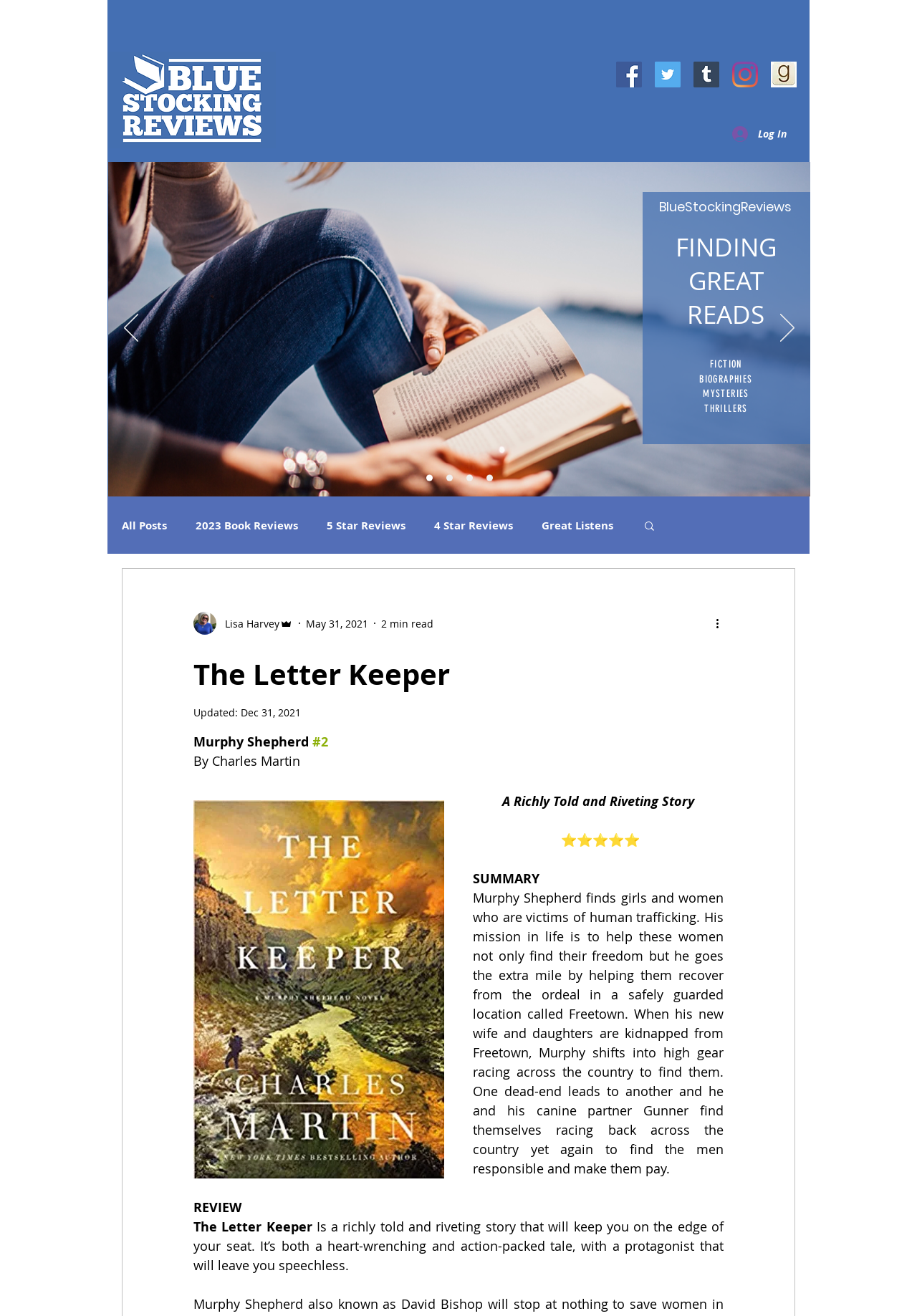Please find the bounding box coordinates of the element that needs to be clicked to perform the following instruction: "Log in to the website". The bounding box coordinates should be four float numbers between 0 and 1, represented as [left, top, right, bottom].

[0.788, 0.092, 0.869, 0.111]